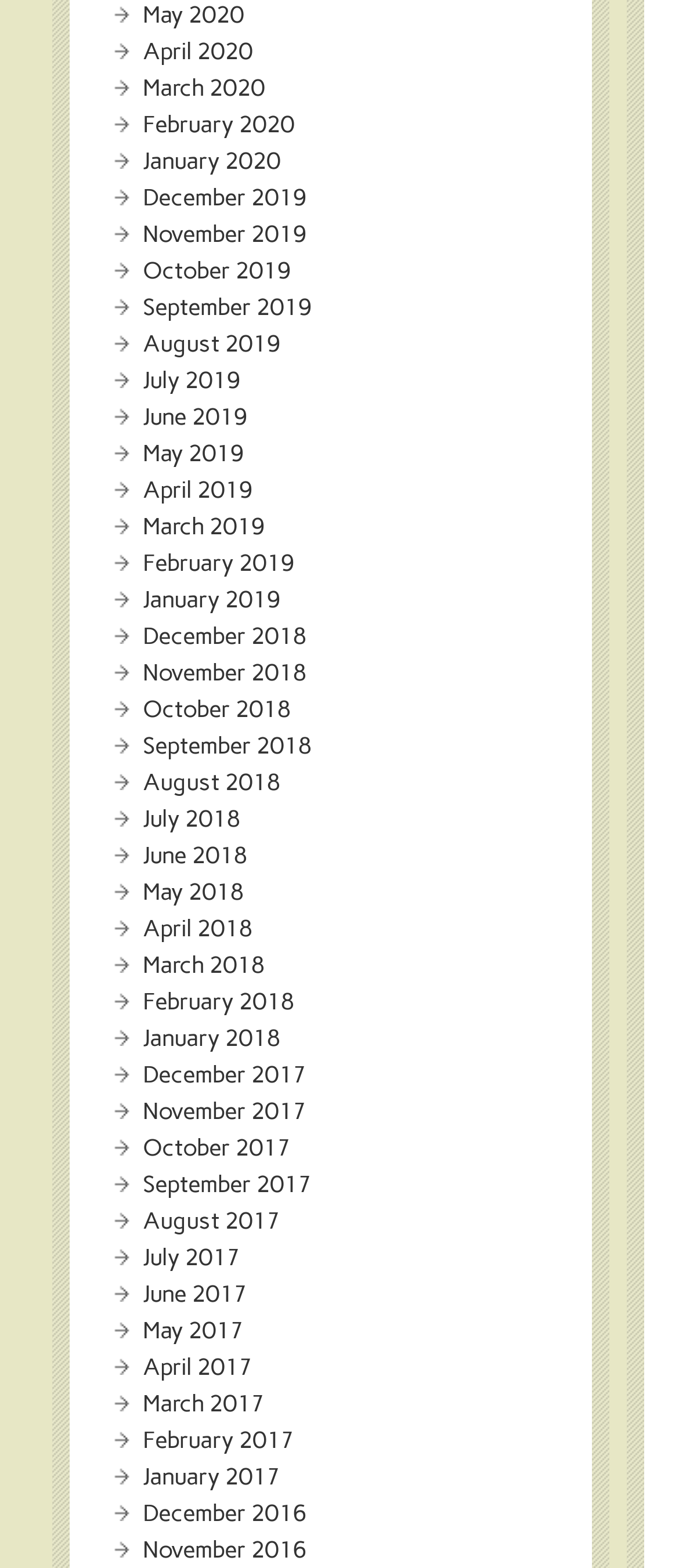Identify the bounding box coordinates necessary to click and complete the given instruction: "click May 2020".

[0.21, 0.0, 0.359, 0.018]